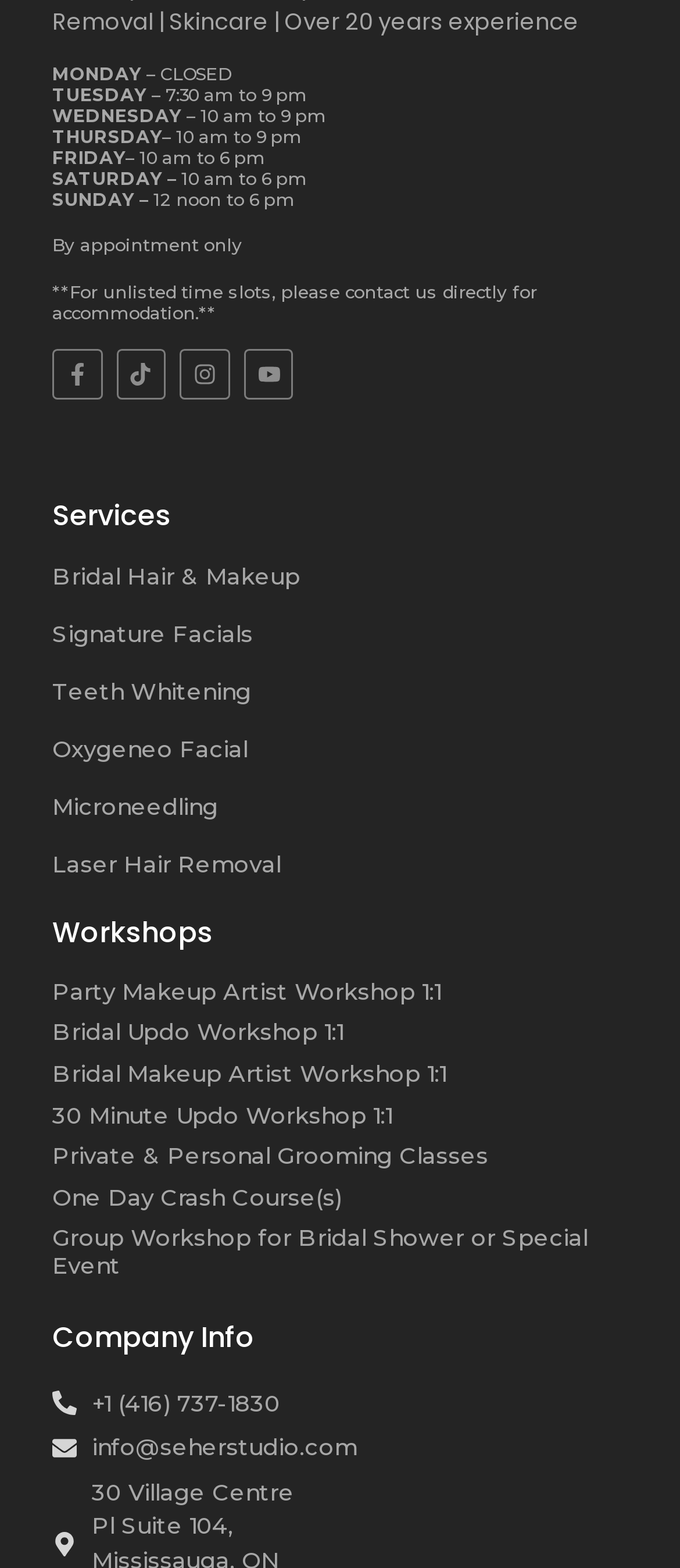Determine the bounding box coordinates for the area that should be clicked to carry out the following instruction: "Call the studio".

[0.077, 0.884, 0.474, 0.906]